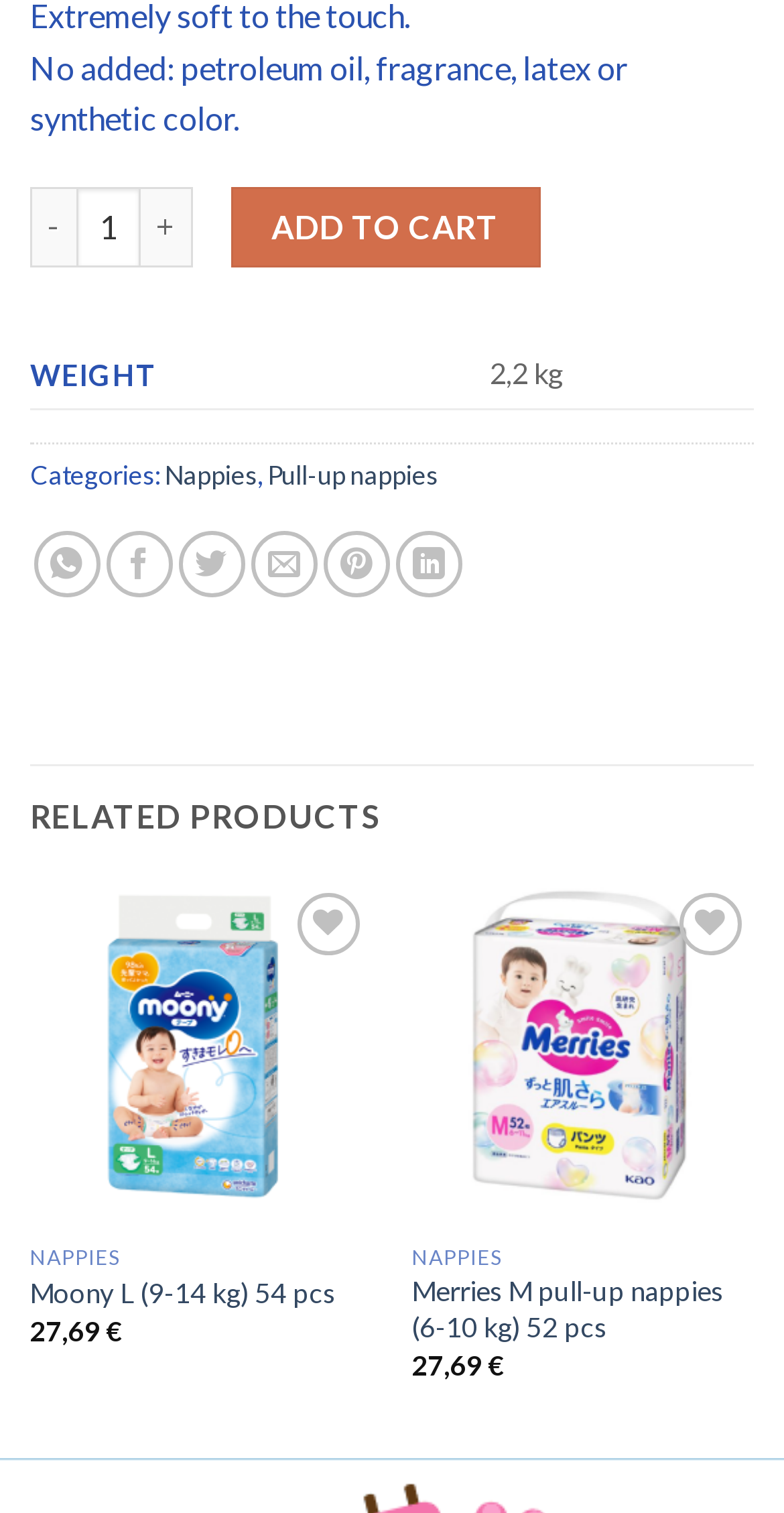Show the bounding box coordinates of the element that should be clicked to complete the task: "Decrease the quantity".

[0.038, 0.123, 0.097, 0.176]